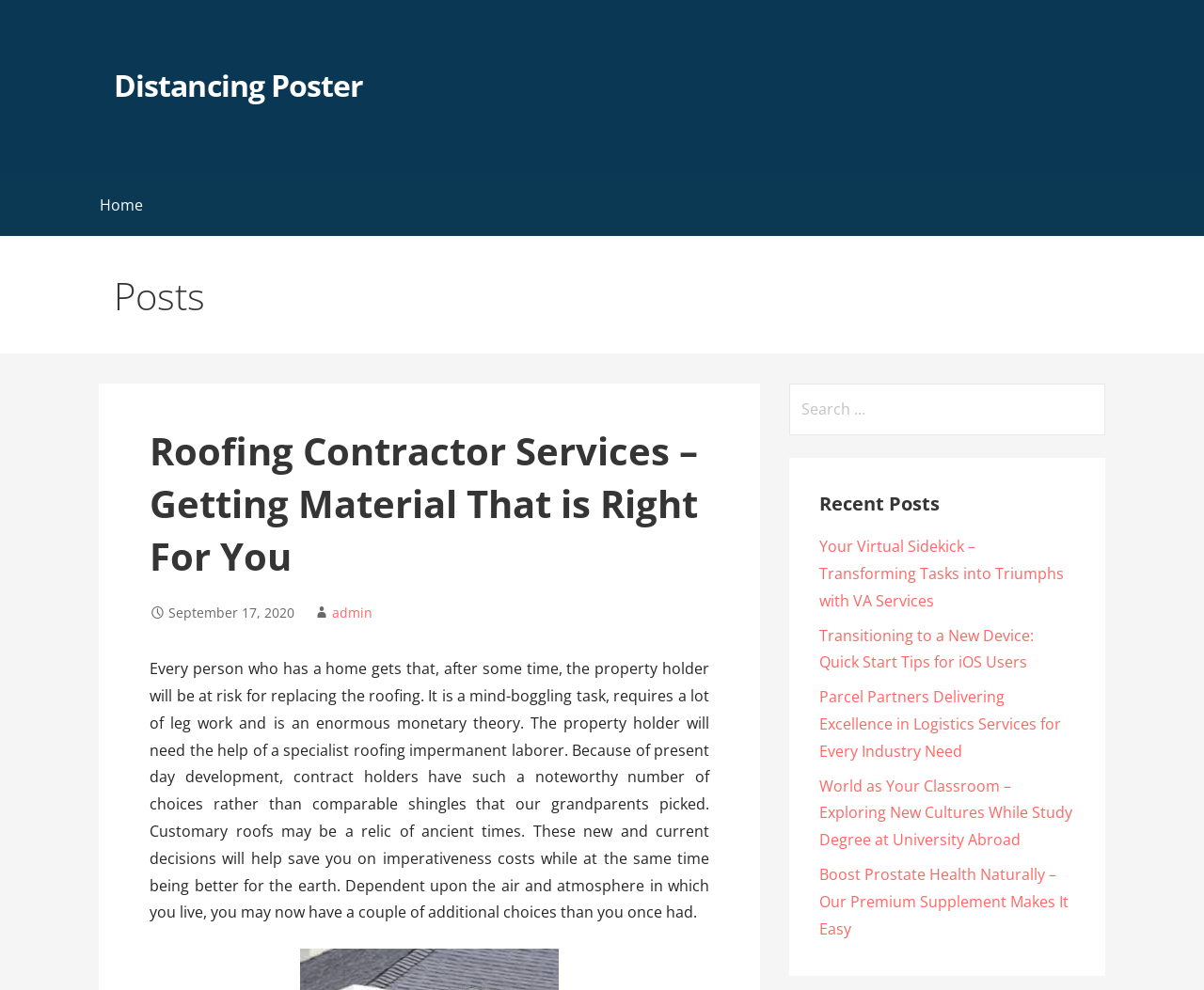Determine the bounding box for the HTML element described here: "Home". The coordinates should be given as [left, top, right, bottom] with each number being a float between 0 and 1.

[0.07, 0.175, 0.131, 0.239]